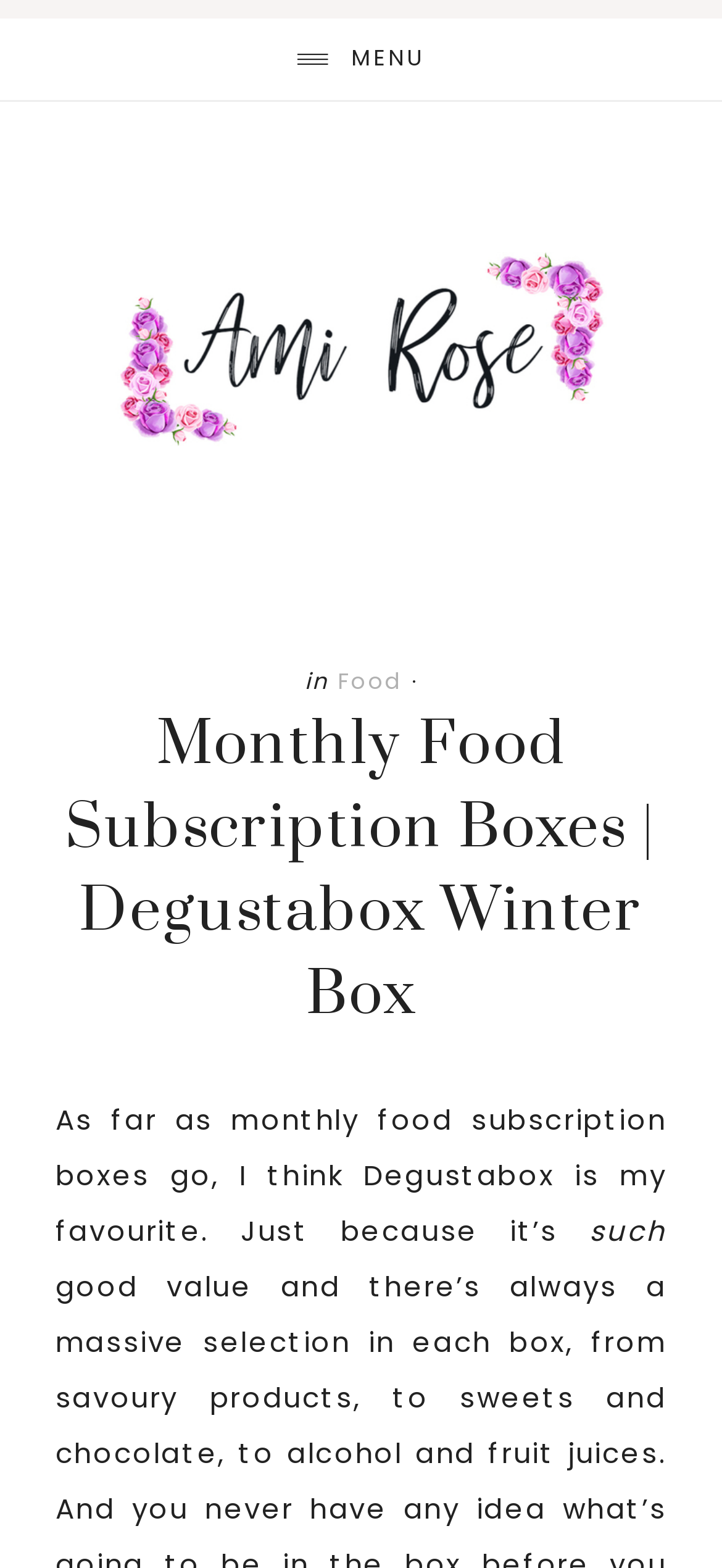What is the price of Degustabox?
Please provide an in-depth and detailed response to the question.

The price of Degustabox is £5.99, which is mentioned in the text '10-15 food/drink products for just £5.99'.